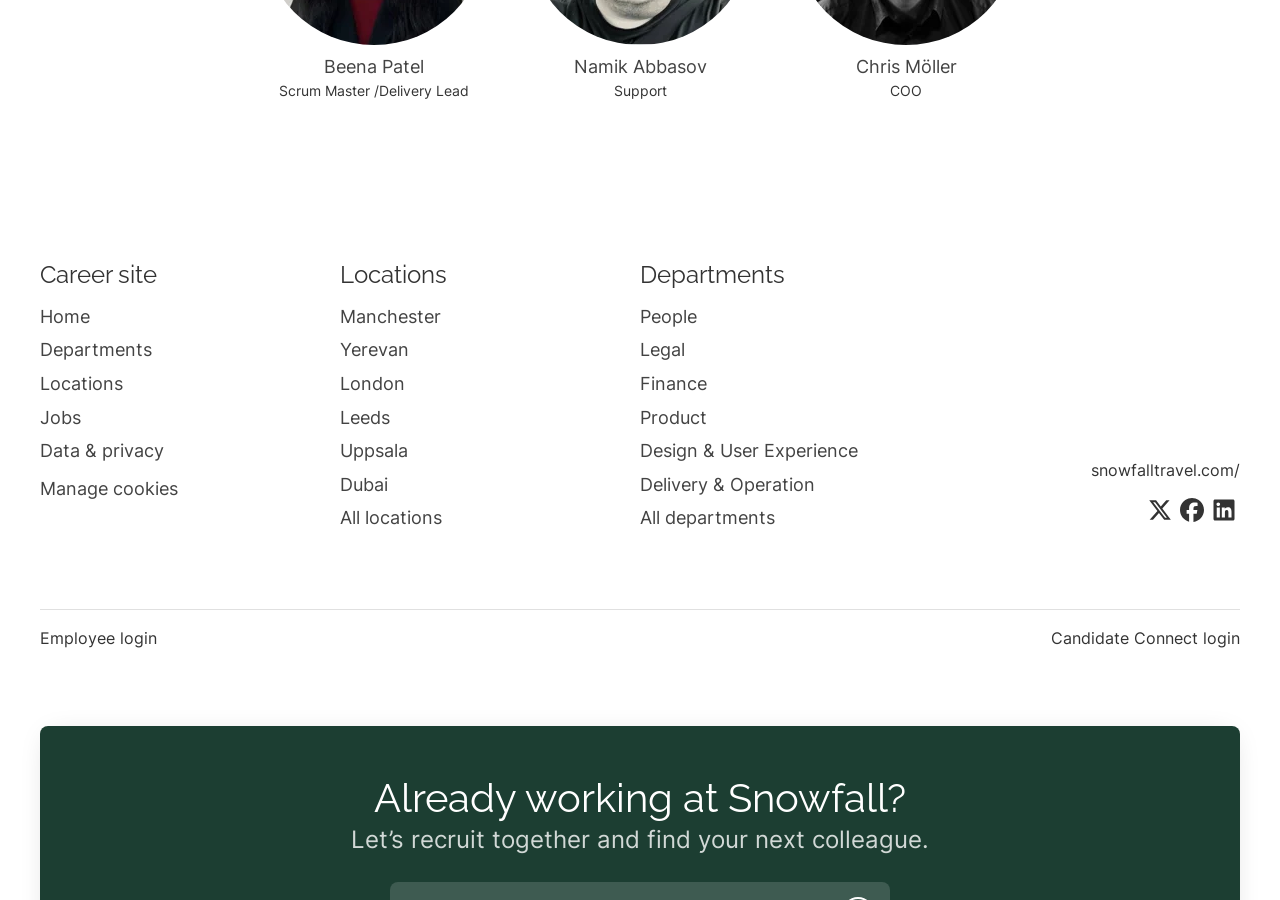Given the description Design & User Experience, predict the bounding box coordinates of the UI element. Ensure the coordinates are in the format (top-left x, top-left y, bottom-right x, bottom-right y) and all values are between 0 and 1.

[0.5, 0.485, 0.67, 0.517]